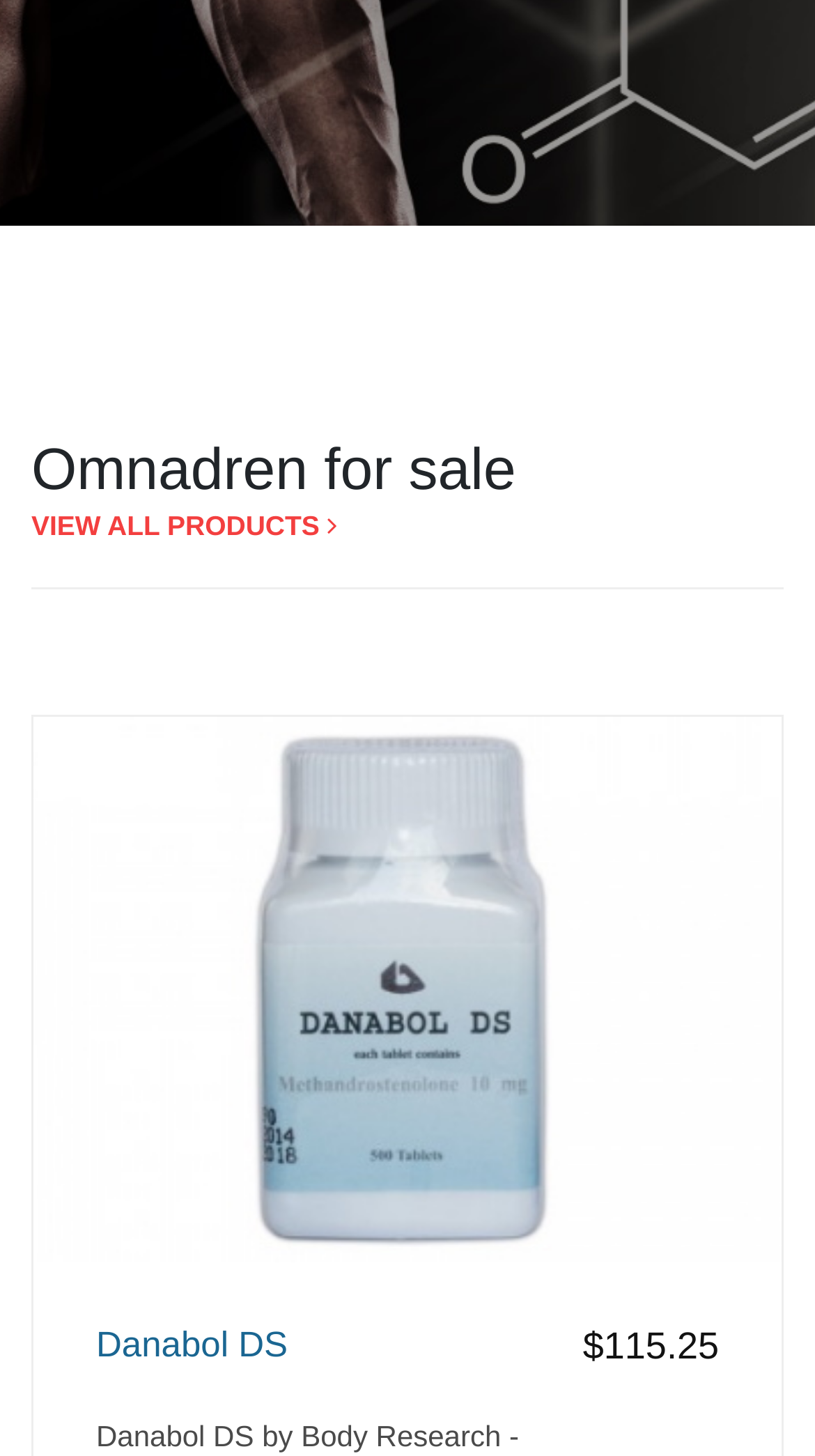Given the description "Danabol DS", provide the bounding box coordinates of the corresponding UI element.

[0.118, 0.911, 0.882, 0.94]